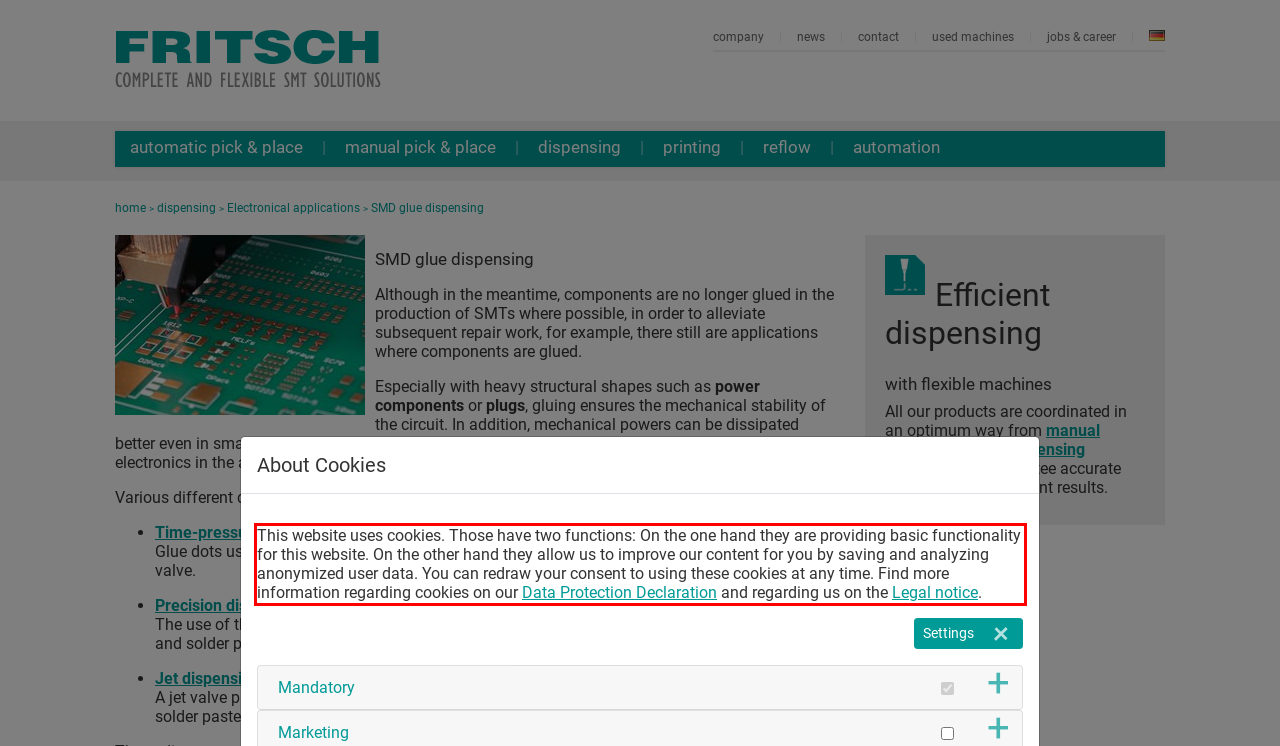Identify the text inside the red bounding box in the provided webpage screenshot and transcribe it.

This website uses cookies. Those have two functions: On the one hand they are providing basic functionality for this website. On the other hand they allow us to improve our content for you by saving and analyzing anonymized user data. You can redraw your consent to using these cookies at any time. Find more information regarding cookies on our Data Protection Declaration and regarding us on the Legal notice.